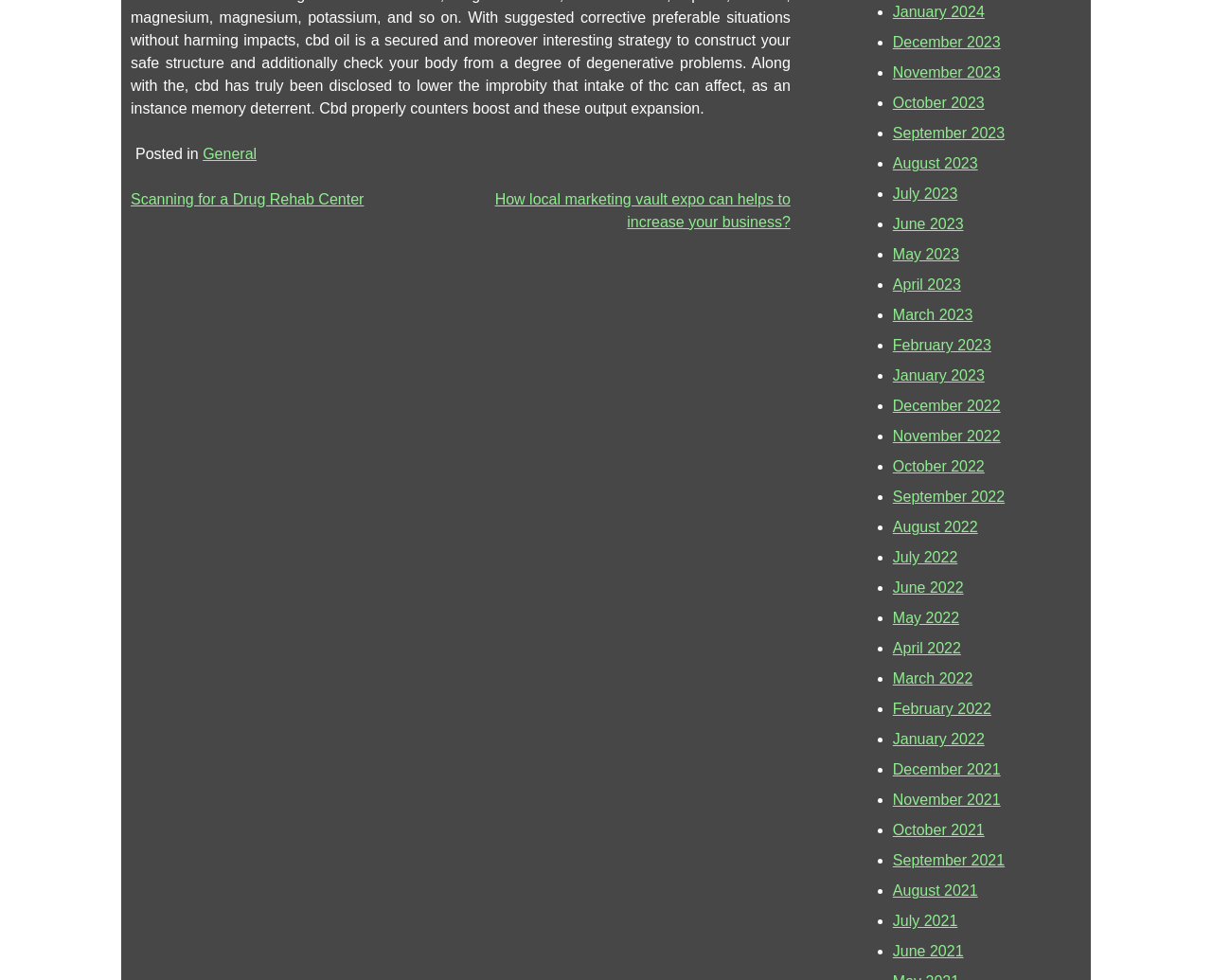How many links are there in the post navigation section?
Answer the question in as much detail as possible.

The number of links in the post navigation section can be determined by counting the number of link elements which are child elements of the navigation element, which totals 2 links.